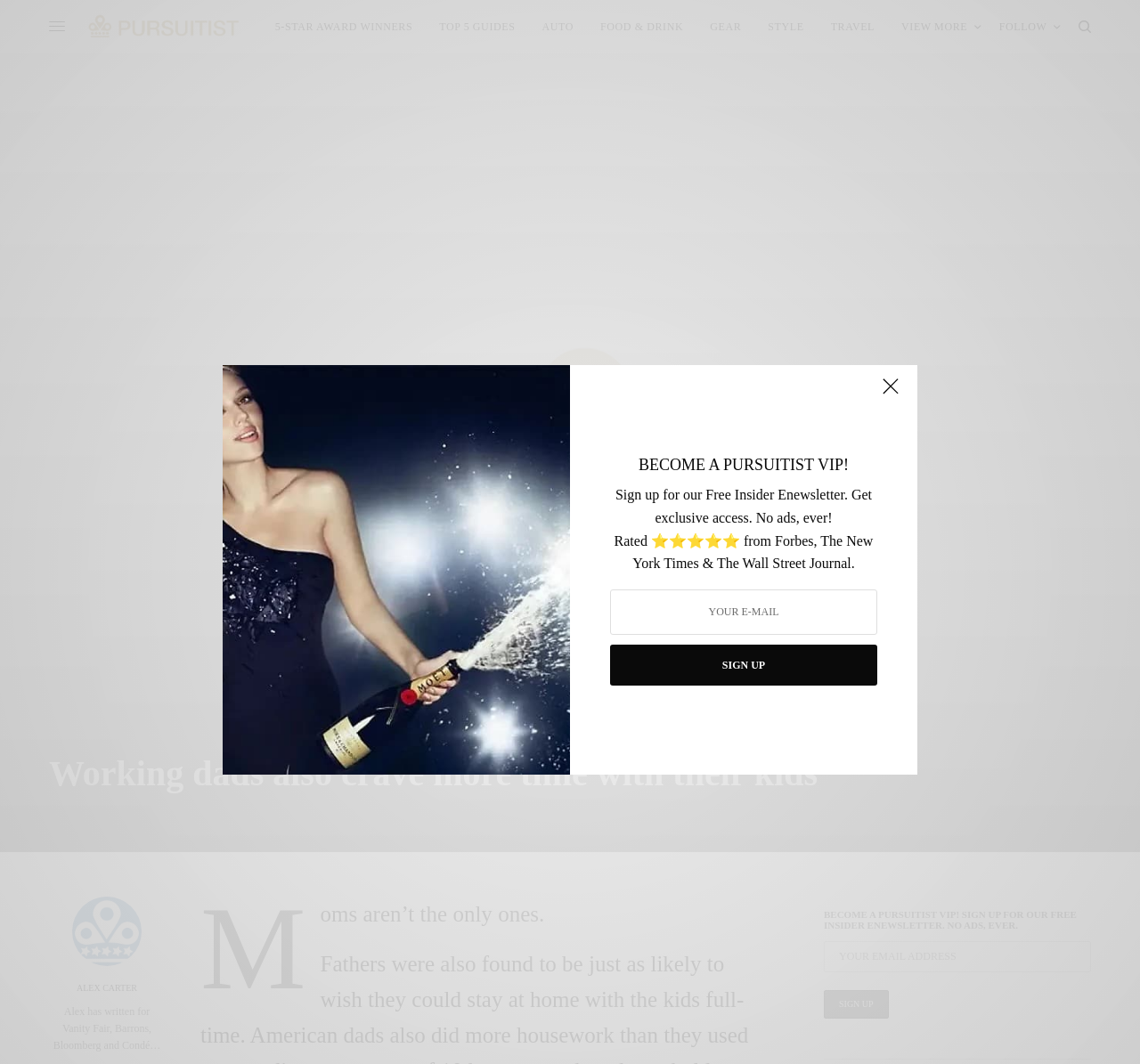What is the text above the 'SIGN UP' button?
Based on the image, give a one-word or short phrase answer.

Sign up for our Free Insider Enewsletter. Get exclusive access. No ads, ever!